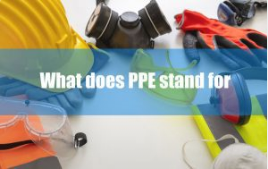Provide an in-depth description of the image.

The image features a collection of personal protective equipment (PPE), including a hard hat, safety goggles, gloves, and a mask, all arranged on a flat surface. Centered over this arrangement is a bold graphic overlay that poses the question, "What does PPE stand for?" This visual aims to educate viewers on the importance of personal protective equipment in ensuring safety in various environments, particularly in occupational settings. The vibrant colors of the equipment emphasize the topic of safety and protection, reinforcing the message that proper gear is essential for reducing risks in hazardous situations. This image supports the accompanying article that discusses the meaning of PPE, its types, and guidelines for choosing appropriate safety gear.